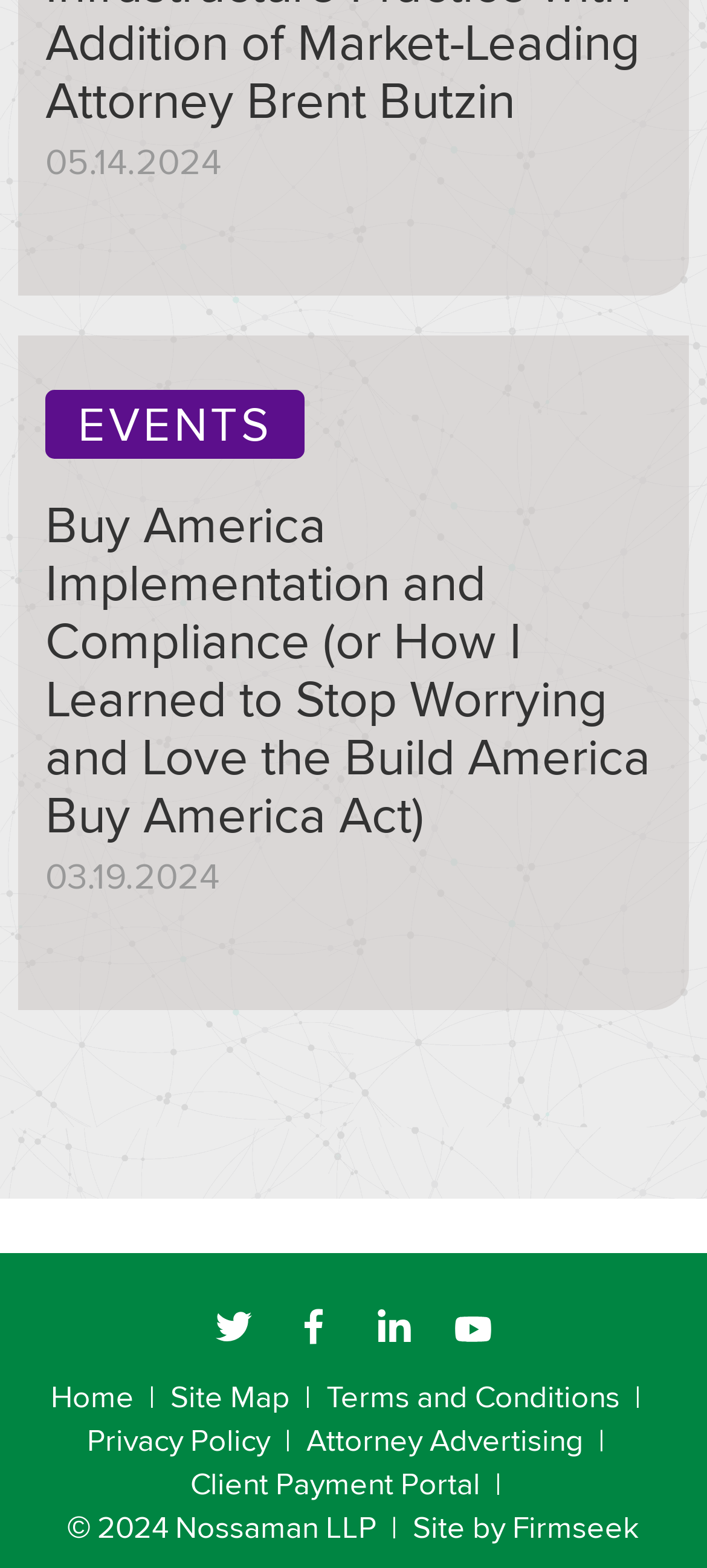Show the bounding box coordinates for the HTML element described as: "Terms and Conditions".

[0.462, 0.877, 0.877, 0.905]